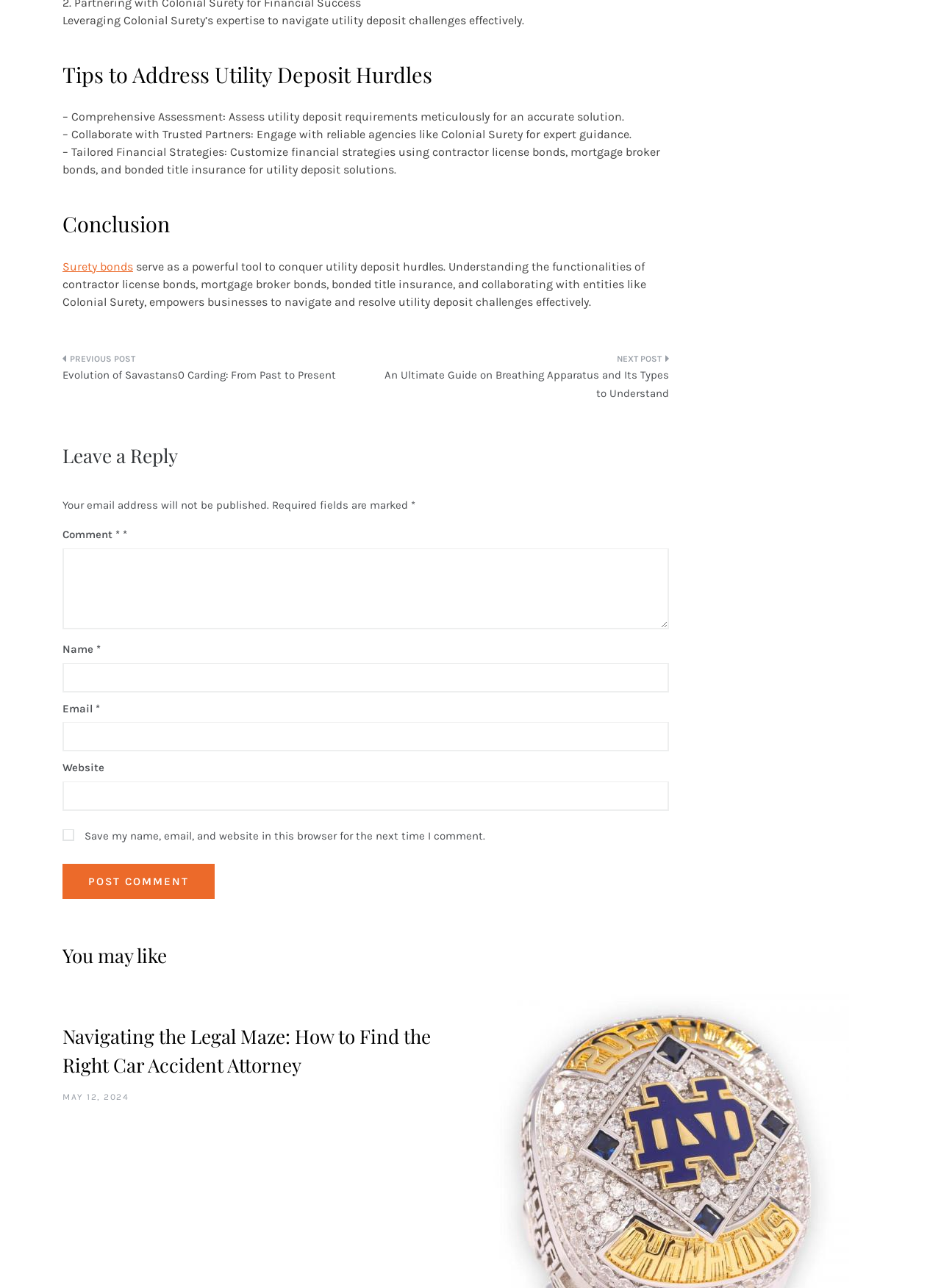Please identify the bounding box coordinates of the element's region that I should click in order to complete the following instruction: "Click on the 'Surety bonds' link". The bounding box coordinates consist of four float numbers between 0 and 1, i.e., [left, top, right, bottom].

[0.066, 0.201, 0.141, 0.212]